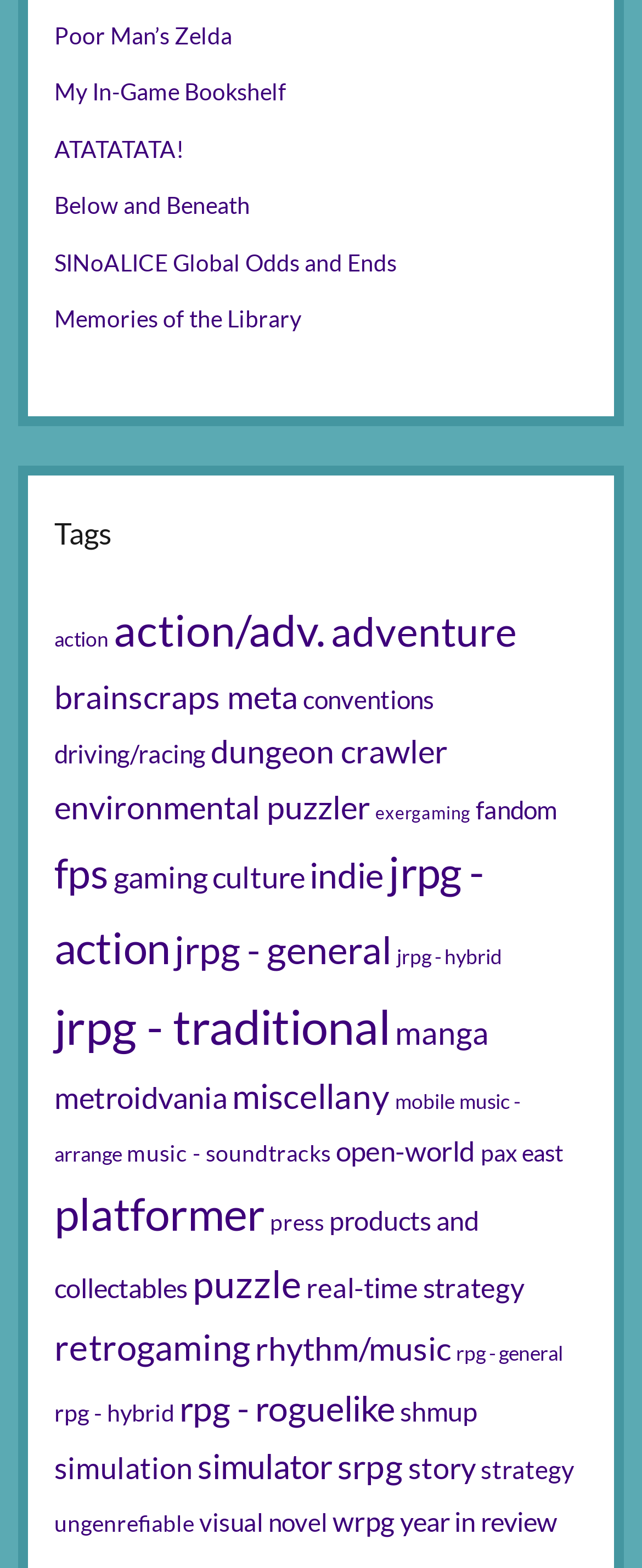Please identify the coordinates of the bounding box for the clickable region that will accomplish this instruction: "Read 'Memories of the Library'".

[0.085, 0.195, 0.469, 0.212]